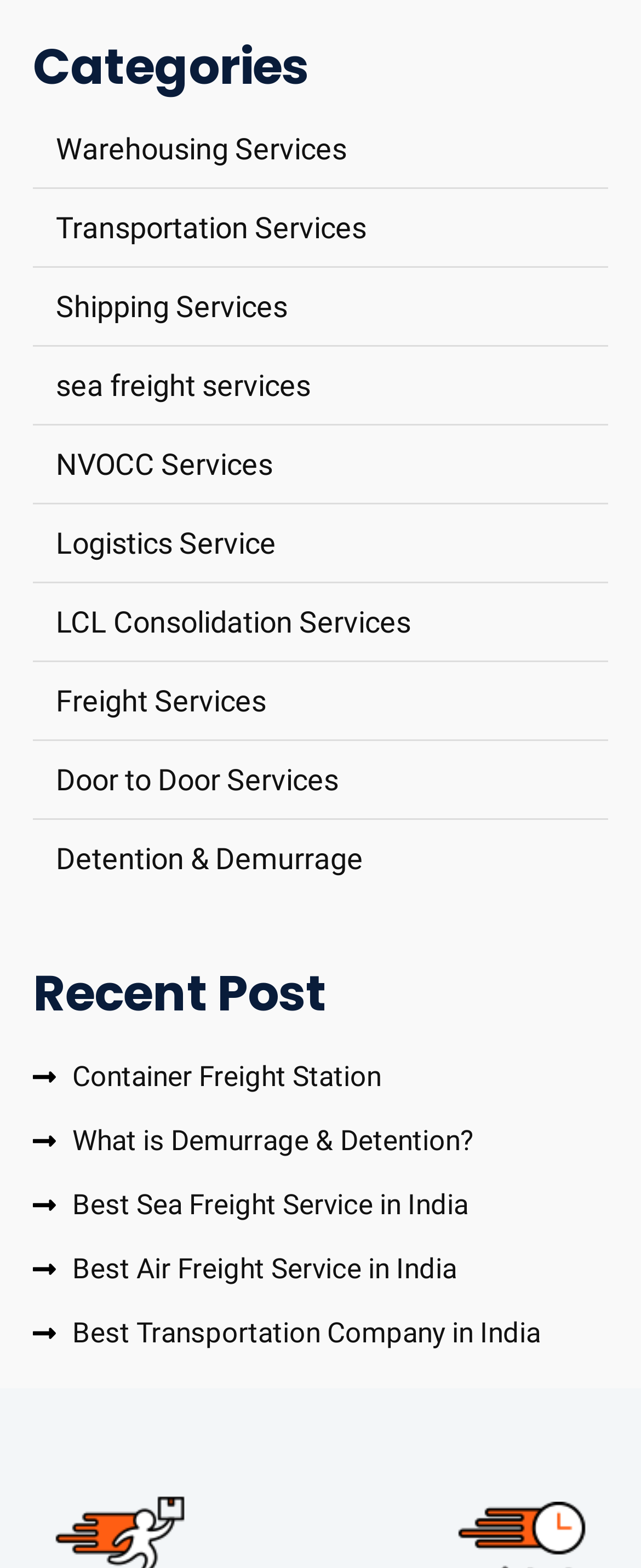Please identify the bounding box coordinates of the element that needs to be clicked to execute the following command: "explore Theme Junkie". Provide the bounding box using four float numbers between 0 and 1, formatted as [left, top, right, bottom].

None